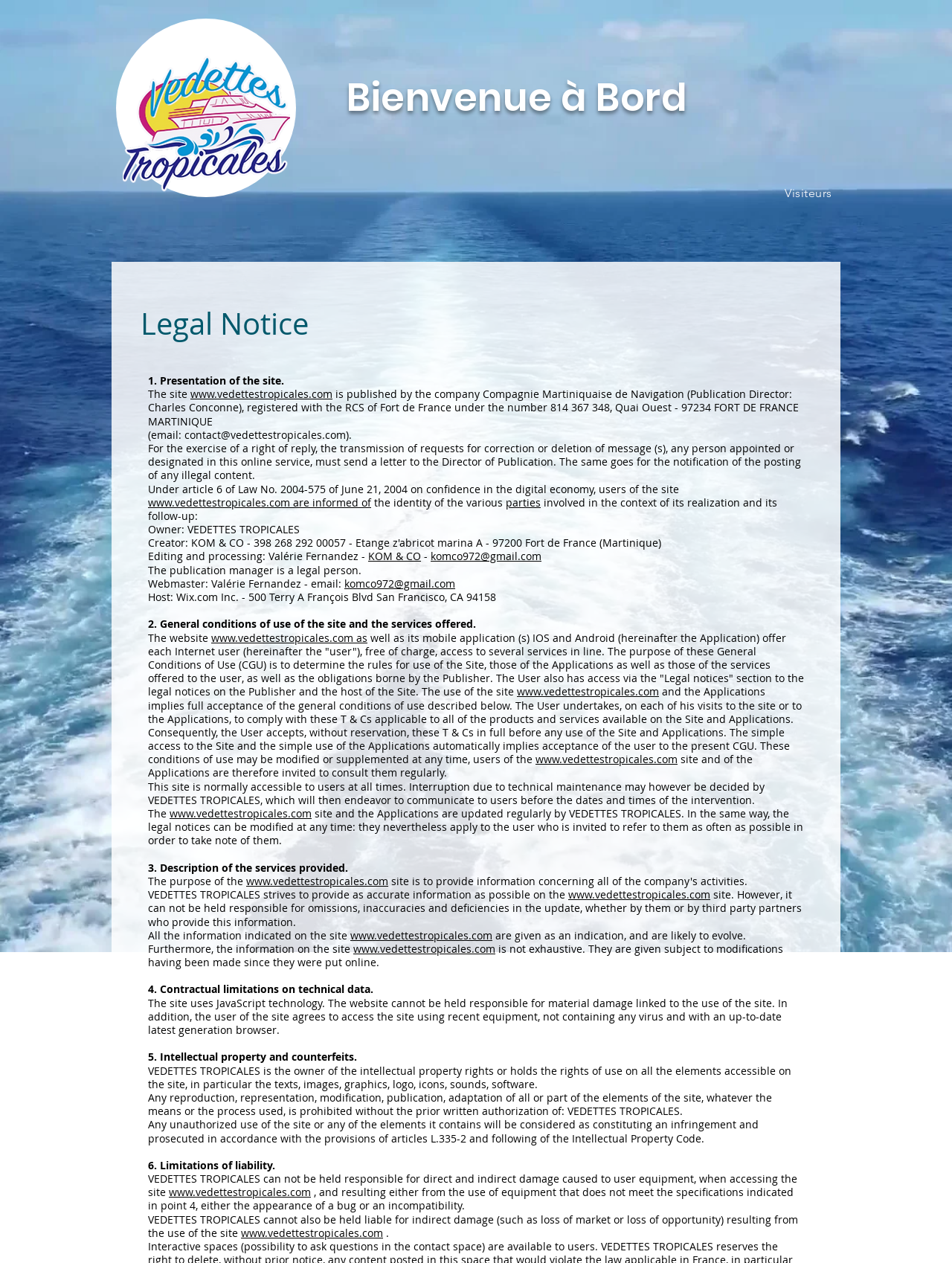Offer a thorough description of the webpage.

This webpage is about the legal notice of Vedettetropicale, a company that operates a fleet of boats in Martinique. At the top of the page, there is a navigation menu with links to different sections of the website, including "Home", "Services", "Hours", "Prices", "Help Ticketing", "The fleet", and "Contact". Below the navigation menu, there is a logo image and a heading that reads "Bienvenue à Bord" (Welcome on Board).

The main content of the page is divided into several sections, each with a heading and a series of paragraphs. The first section is about the presentation of the site, including information about the company, its publication director, and its registration details. The second section outlines the general conditions of use of the site and its mobile application, including the rules for using the site, the obligations of the publisher, and the user's acceptance of the terms and conditions.

The third section describes the services provided by Vedettetropicale, including the provision of information on the site, which is given as an indication and is subject to modification. The fourth section outlines the contractual limitations on technical data, including the use of JavaScript technology and the user's agreement to access the site using recent equipment.

The fifth section is about intellectual property and counterfeits, stating that Vedettetropicale owns the intellectual property rights to all elements on the site and that any unauthorized use will be considered an infringement. The sixth section outlines the limitations of liability, including the company's responsibility for direct and indirect damage caused to user equipment.

Throughout the page, there are several links to other sections of the website, as well as email addresses and physical addresses. The text is dense and formal, suggesting that the page is intended for legal or informational purposes rather than for casual browsing.